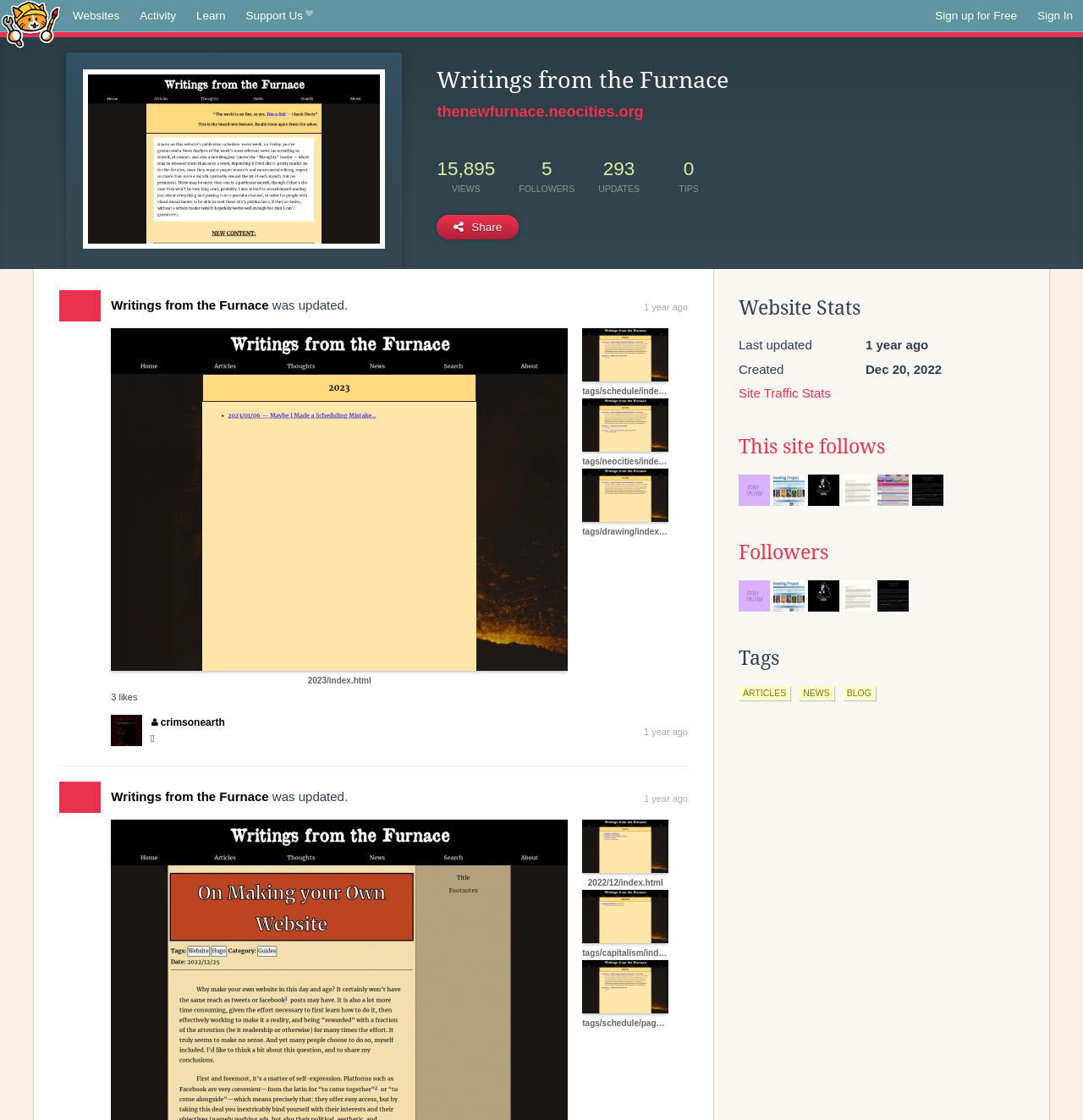Please specify the bounding box coordinates of the clickable region necessary for completing the following instruction: "Check the Followers". The coordinates must consist of four float numbers between 0 and 1, i.e., [left, top, right, bottom].

[0.682, 0.477, 0.944, 0.509]